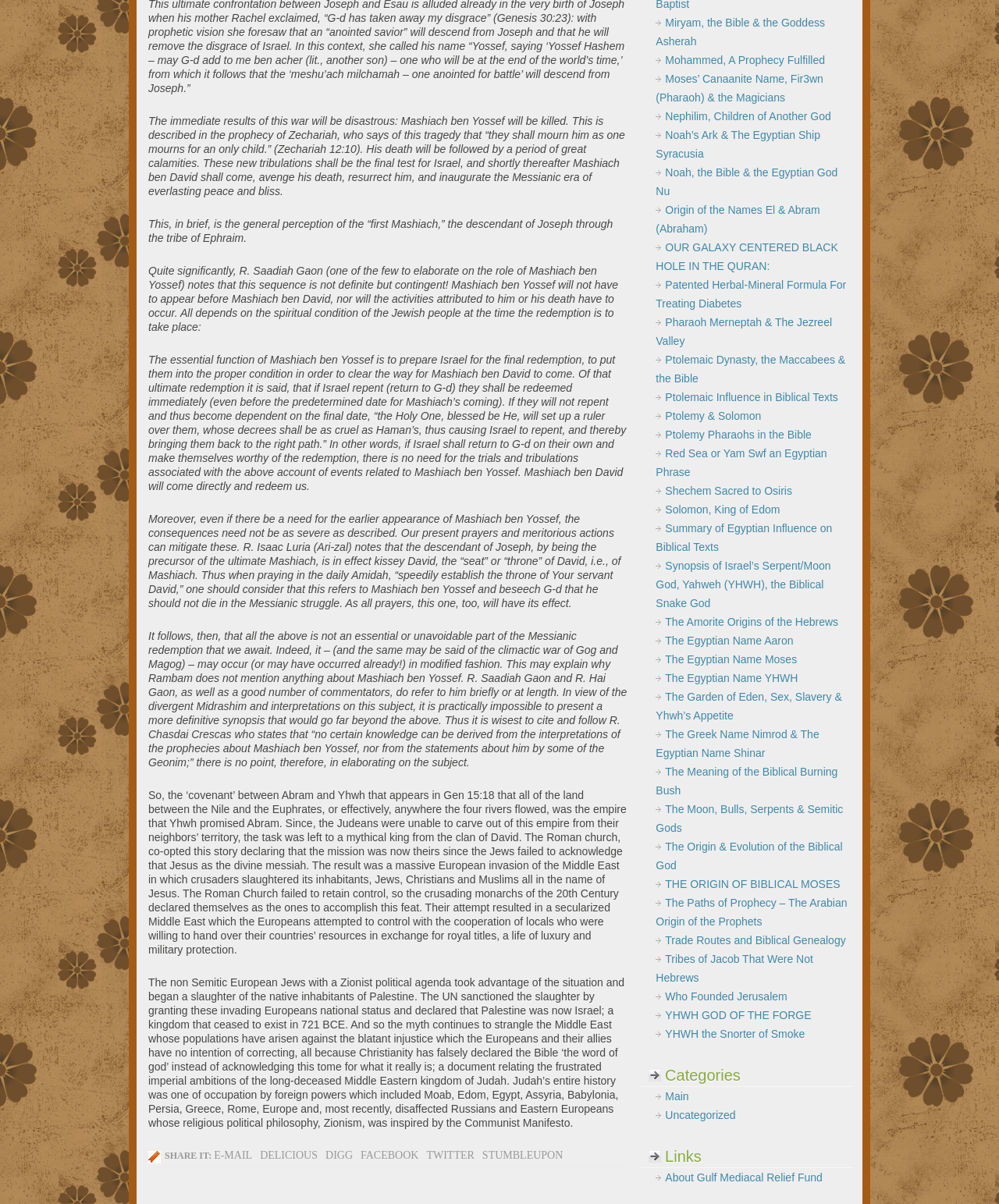Find the bounding box coordinates of the clickable region needed to perform the following instruction: "Check the categories". The coordinates should be provided as four float numbers between 0 and 1, i.e., [left, top, right, bottom].

[0.642, 0.879, 0.854, 0.903]